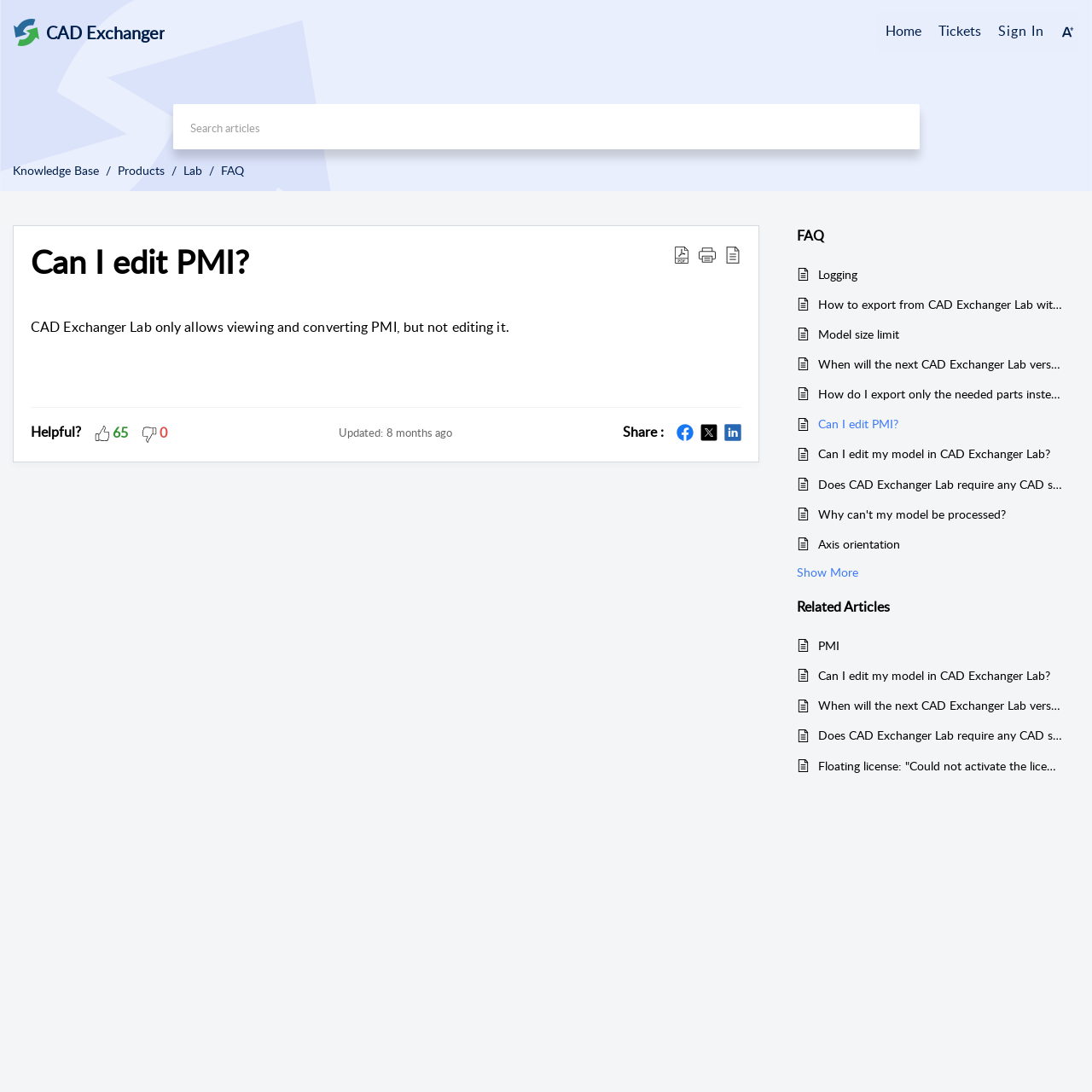What is the purpose of the 'Download as PDF' button?
Provide a fully detailed and comprehensive answer to the question.

The 'Download as PDF' button is located next to the 'Print' and 'Reader view' buttons, suggesting that it allows users to download the content of the webpage as a PDF file.